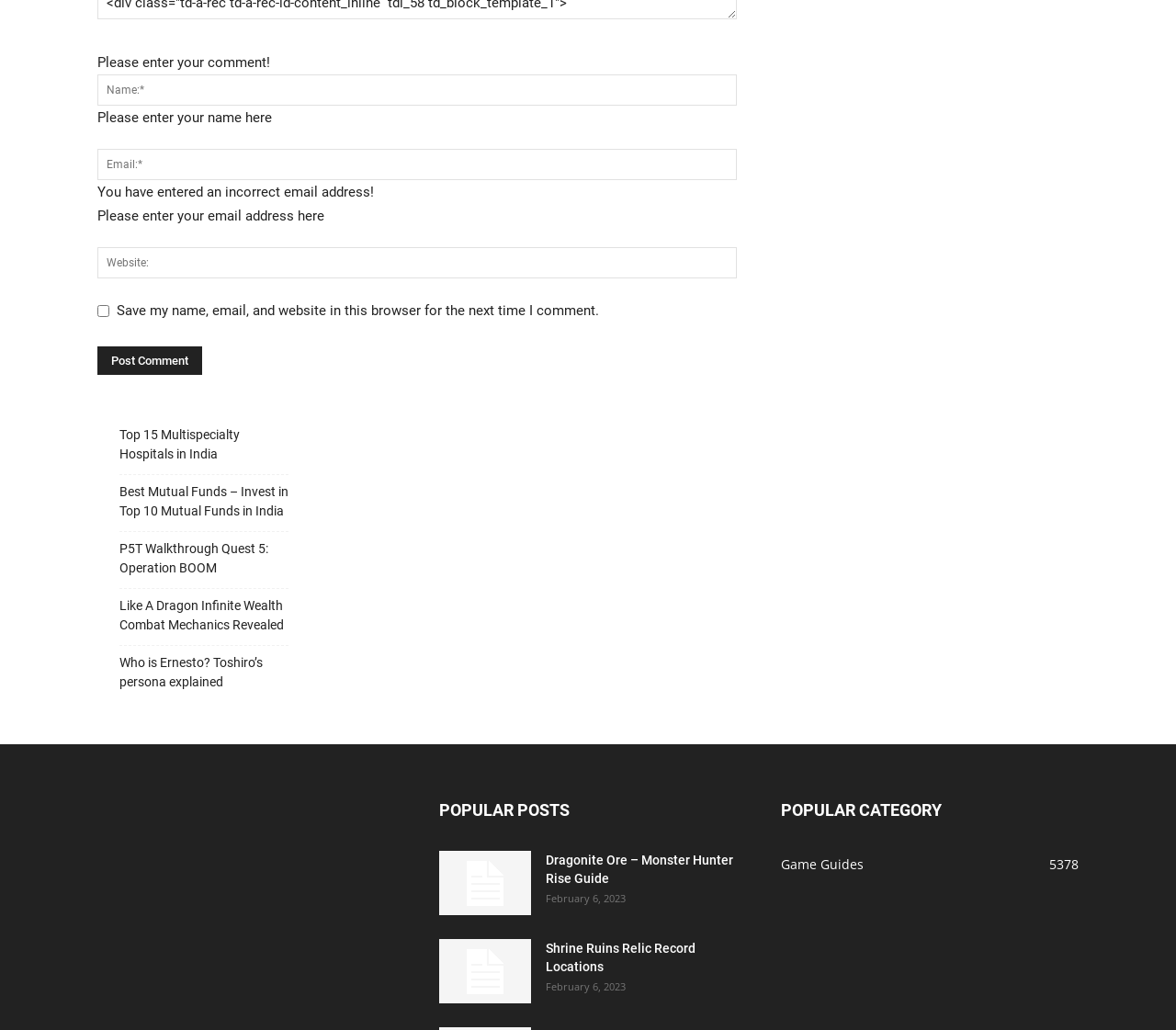What category has 5378 guides?
Analyze the image and provide a thorough answer to the question.

The link 'Game Guides 5378' is listed under 'POPULAR CATEGORY', suggesting that the category 'Game Guides' has 5378 guides.